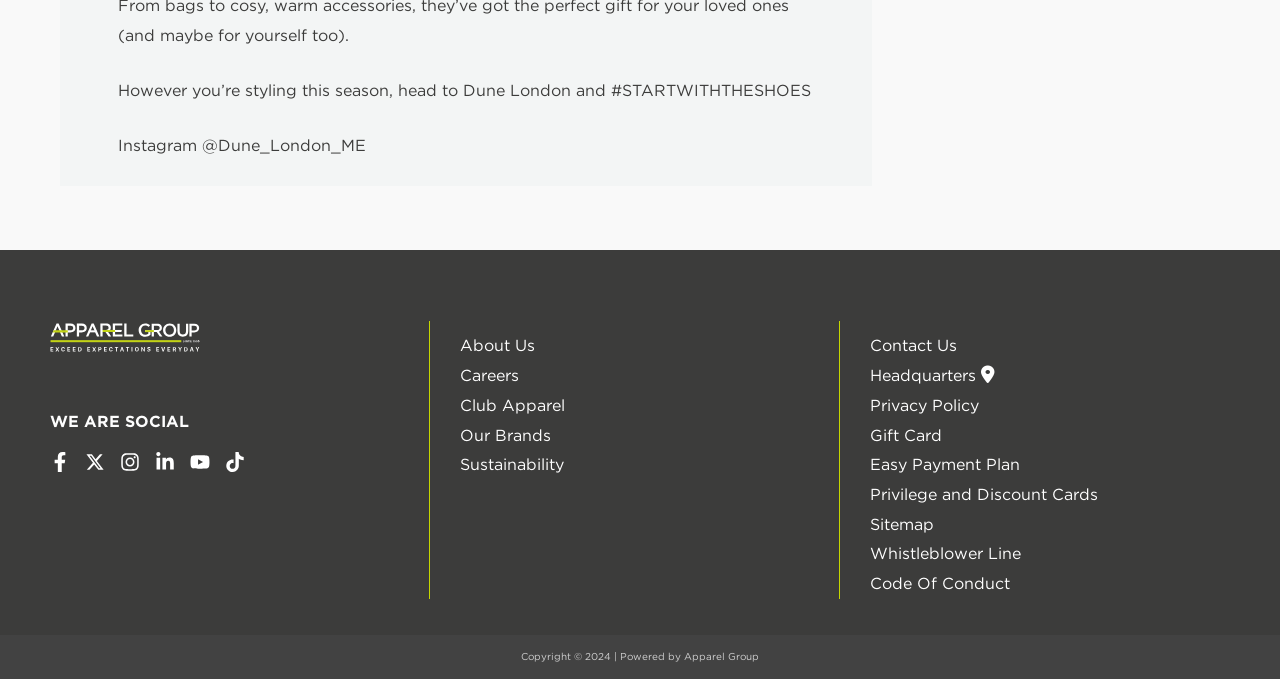Given the element description Code Of Conduct, identify the bounding box coordinates for the UI element on the webpage screenshot. The format should be (top-left x, top-left y, bottom-right x, bottom-right y), with values between 0 and 1.

[0.68, 0.845, 0.789, 0.872]